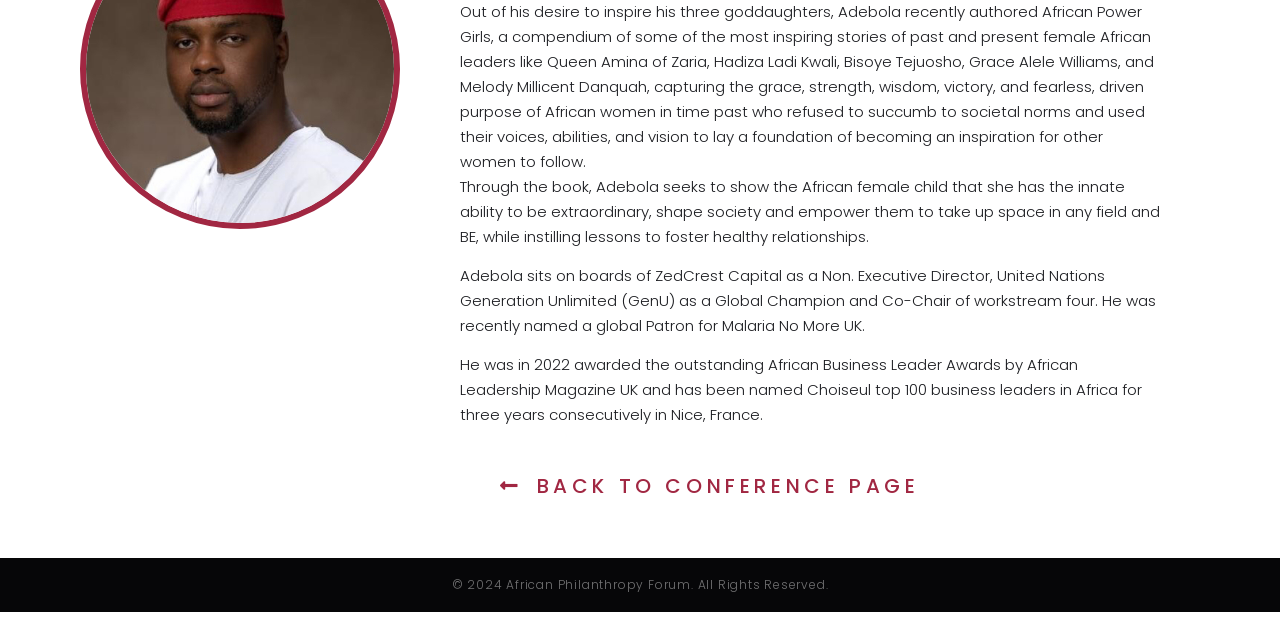Determine the bounding box for the UI element that matches this description: "Back to Conference page".

[0.359, 0.721, 0.75, 0.796]